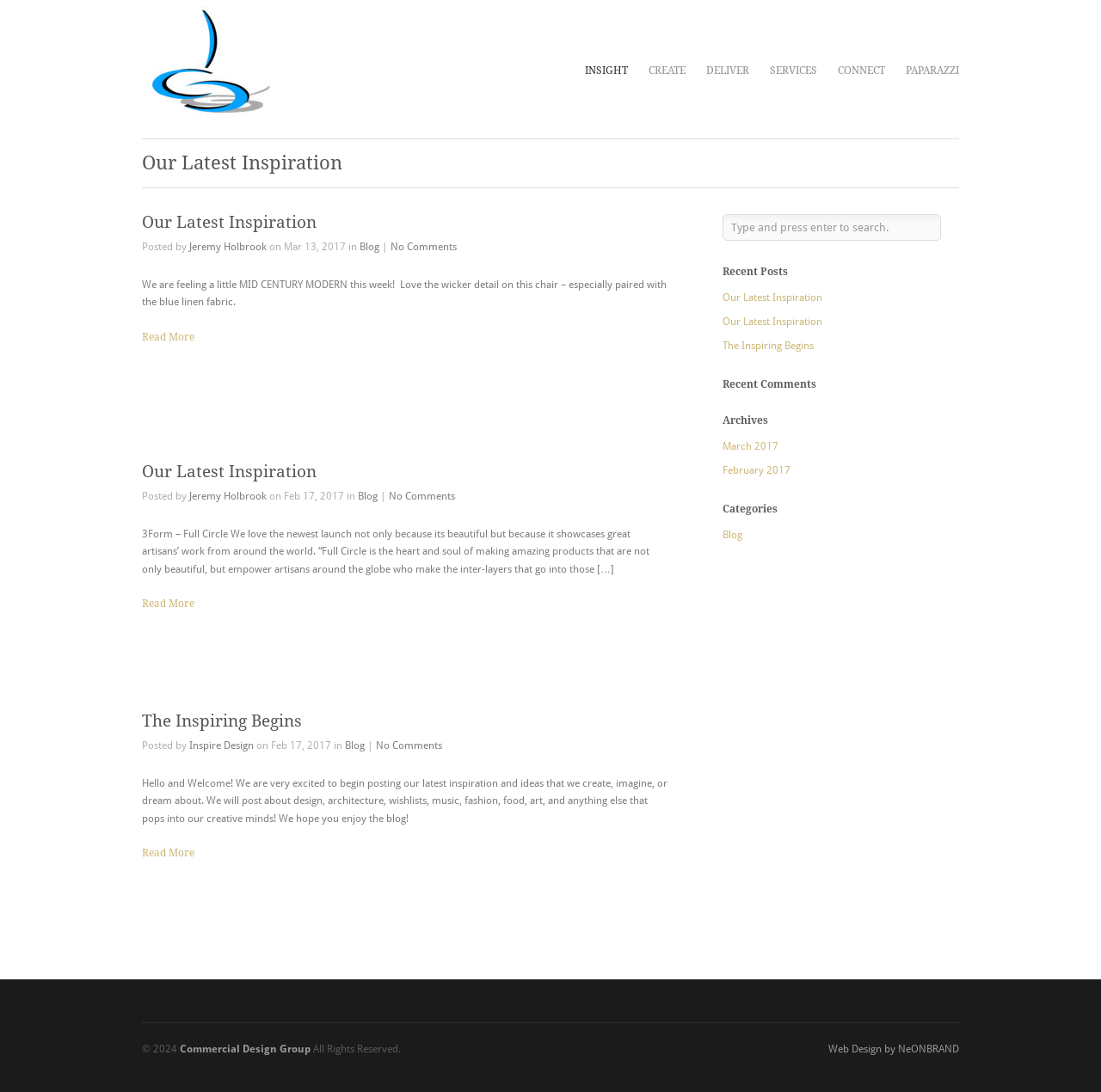Identify the bounding box coordinates of the part that should be clicked to carry out this instruction: "Click the Facebook icon".

None